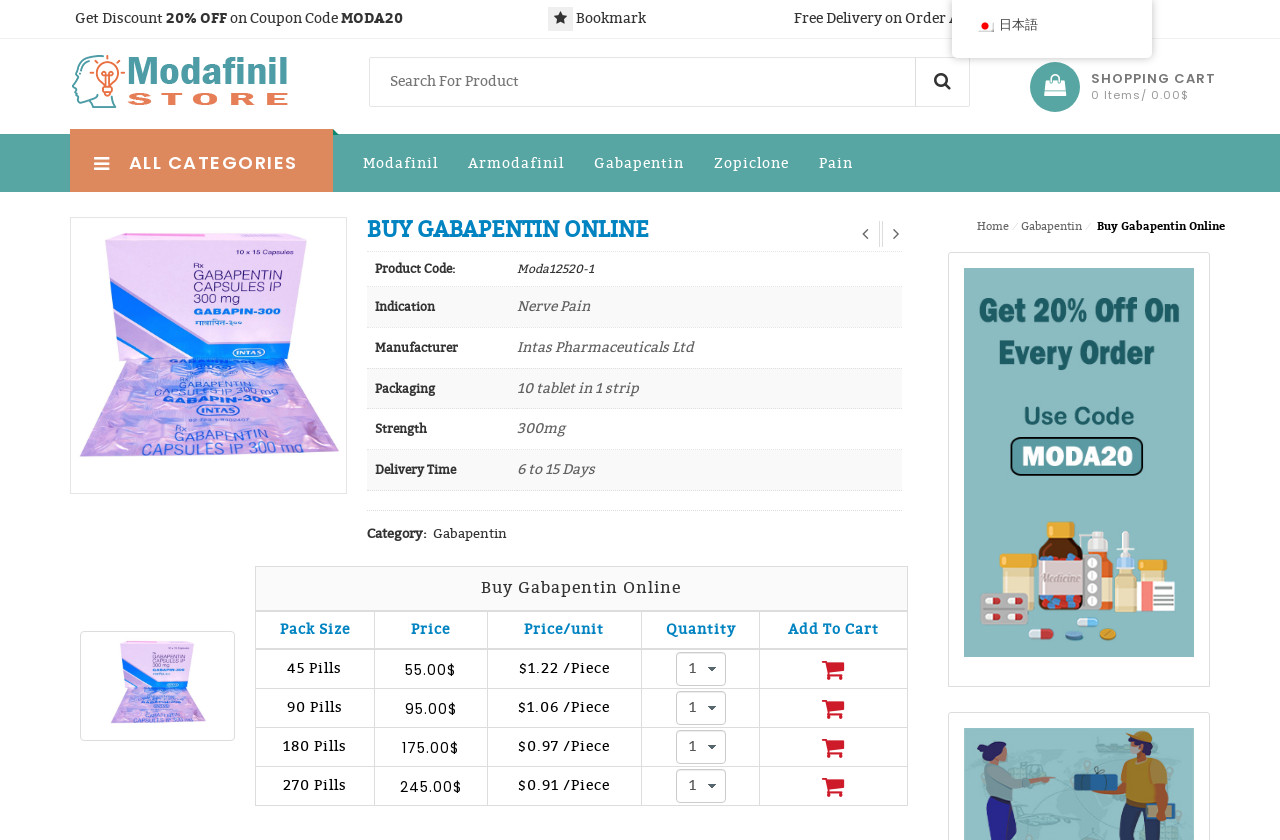How many days does it take for delivery?
Using the image as a reference, answer the question in detail.

The delivery time is mentioned in the table section of the webpage, where the product details are listed. The delivery time is '6 to 15 Days'.